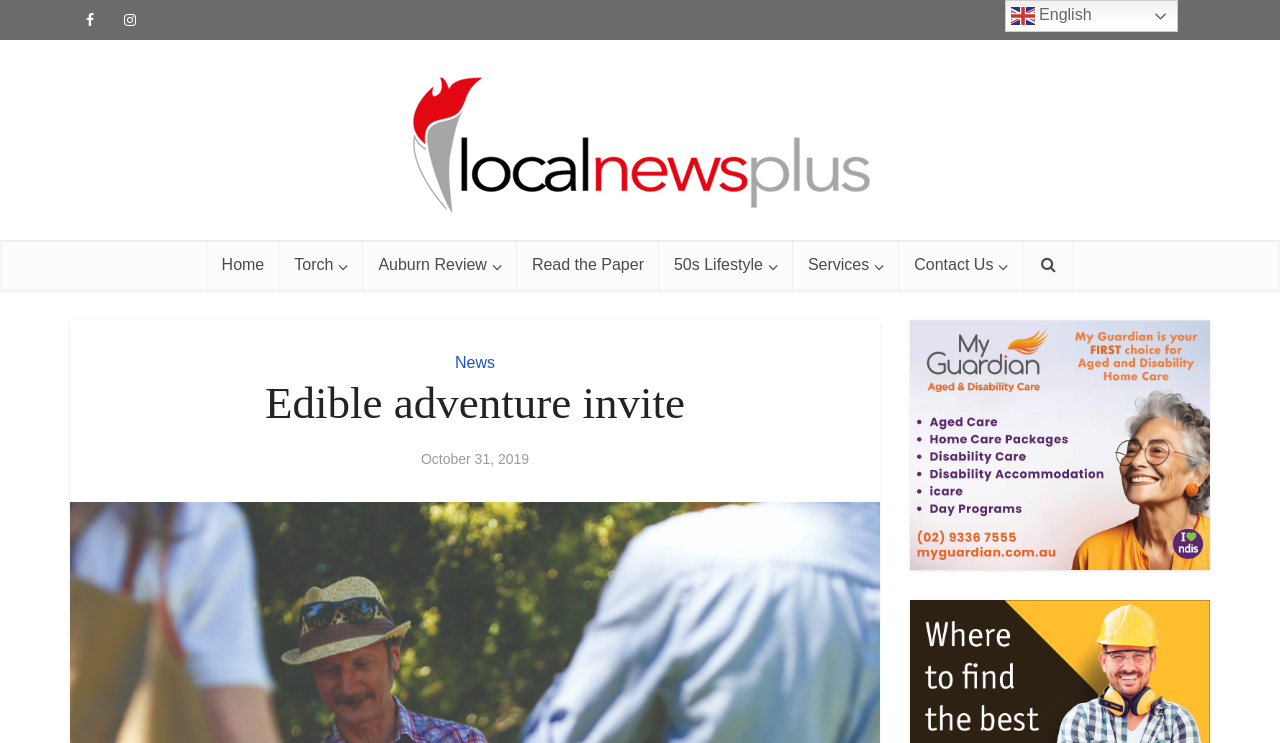Write an elaborate caption that captures the essence of the webpage.

The webpage is an article page from Torch Publishing, a local news website. At the top left corner, there are three small icons, a Facebook icon, a Twitter icon, and a link to the website's homepage. Next to these icons, the website's logo, "Torch Publishing - Local News Plus", is displayed with an image.

Below the logo, there is a navigation menu with links to various sections of the website, including "Home", "Torch", "Auburn Review", "Read the Paper", "50s Lifestyle", "Services", and "Contact Us". Each link has a small icon next to it.

The main content of the webpage is an article titled "Edible adventure invite", which is a collaboration between a renowned forager and environmental educator, Diego Bonetto, and a stylist, designer, foodie, and weed convert, Marnee Fox. The article is inviting residents to join an edible adventure.

Above the article title, there is a link to the "News" section, and below the title, the date "October 31, 2019" is displayed. On the right side of the webpage, there are two advertisement links, "My Guardian MREC 18640" and "Tradies-mrec".

At the top right corner, there is a link to switch the language to English, accompanied by a small flag icon.